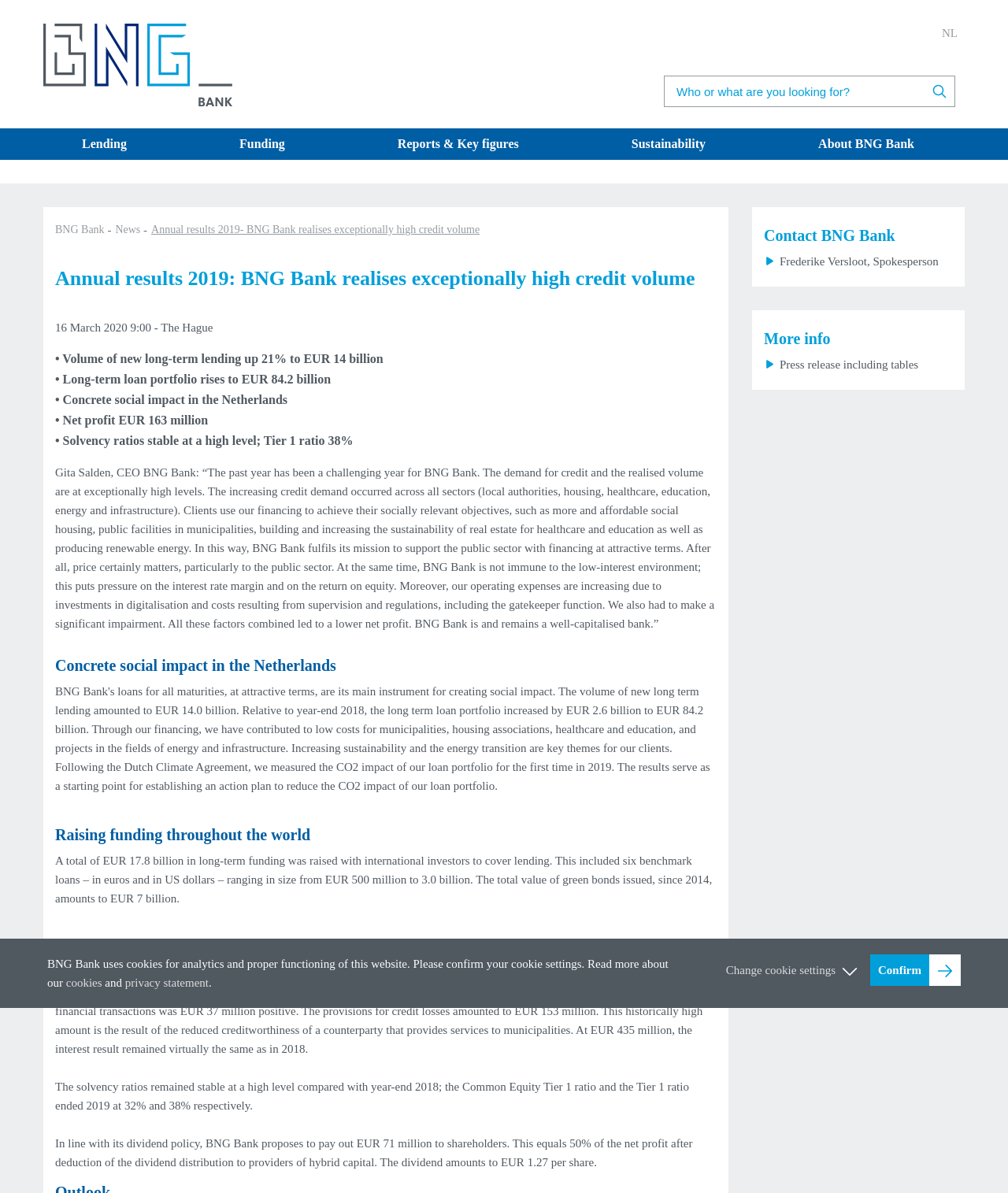Determine the bounding box coordinates for the area you should click to complete the following instruction: "Search for something".

[0.659, 0.063, 0.948, 0.09]